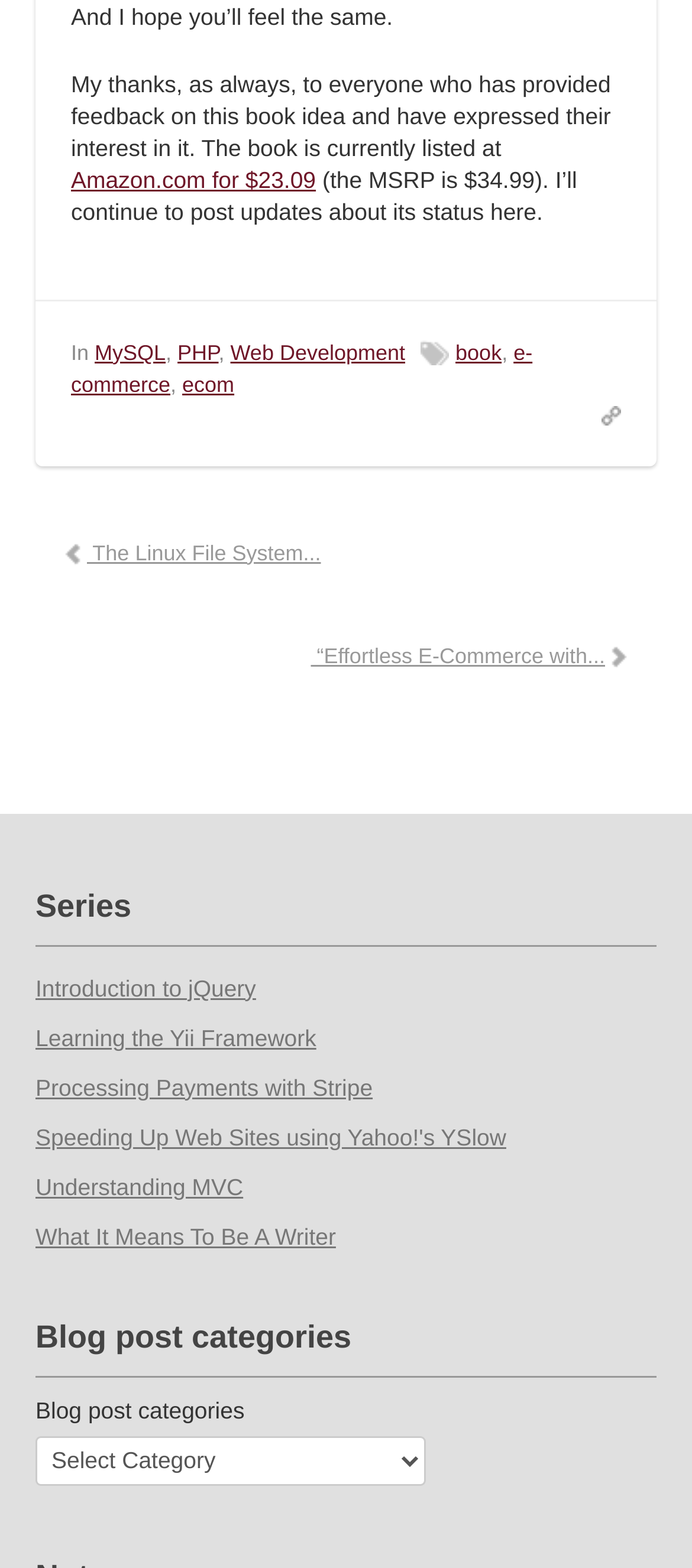How many categories are there for blog posts? Analyze the screenshot and reply with just one word or a short phrase.

Unknown